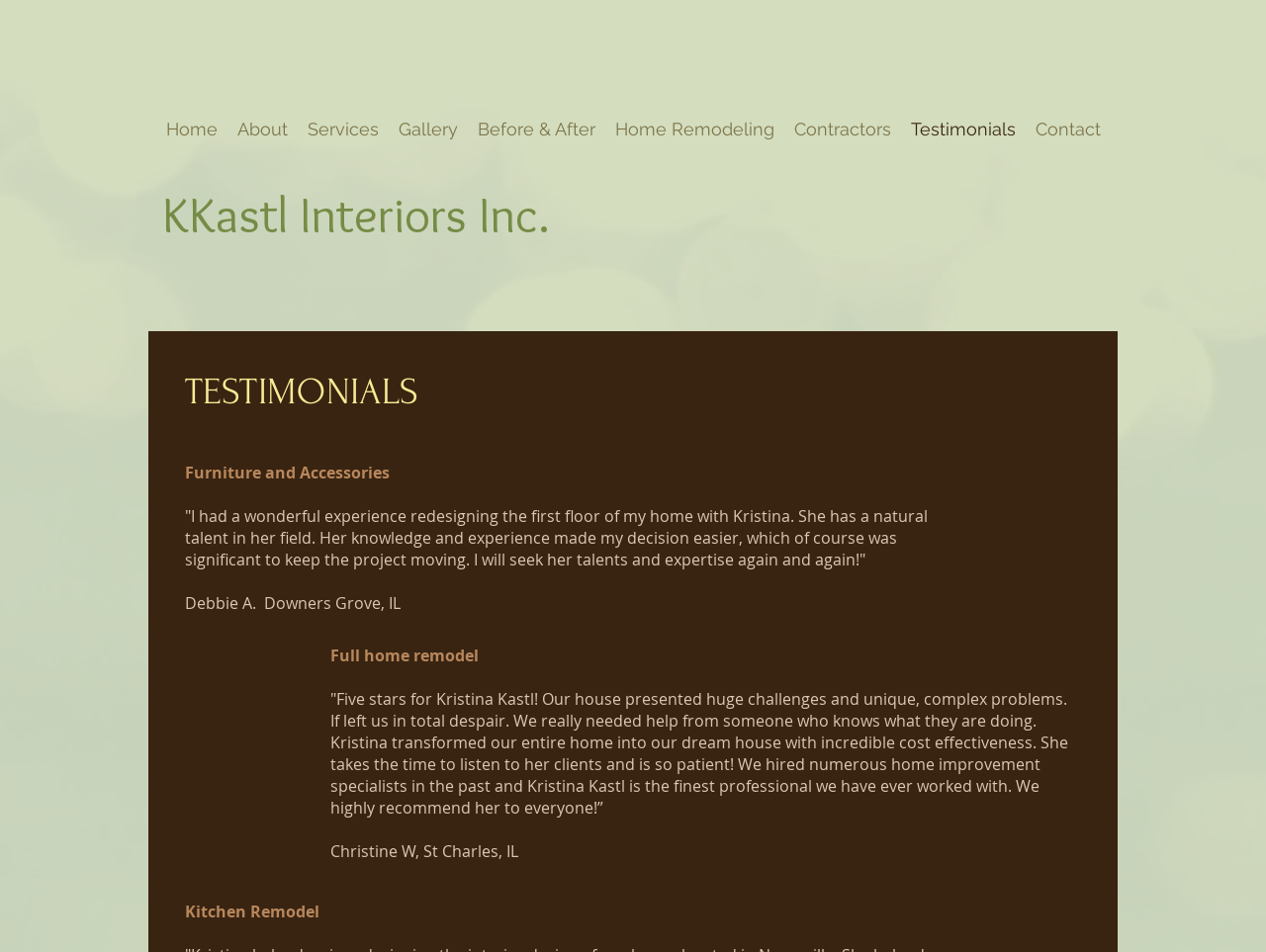Based on the image, provide a detailed response to the question:
What type of remodel did Christine W. work on with Kristina?

According to the testimonial, Christine W. worked with Kristina on a full home remodel, as stated in the quote 'Our house presented huge challenges and unique, complex problems... Kristina transformed our entire home into our dream house...'